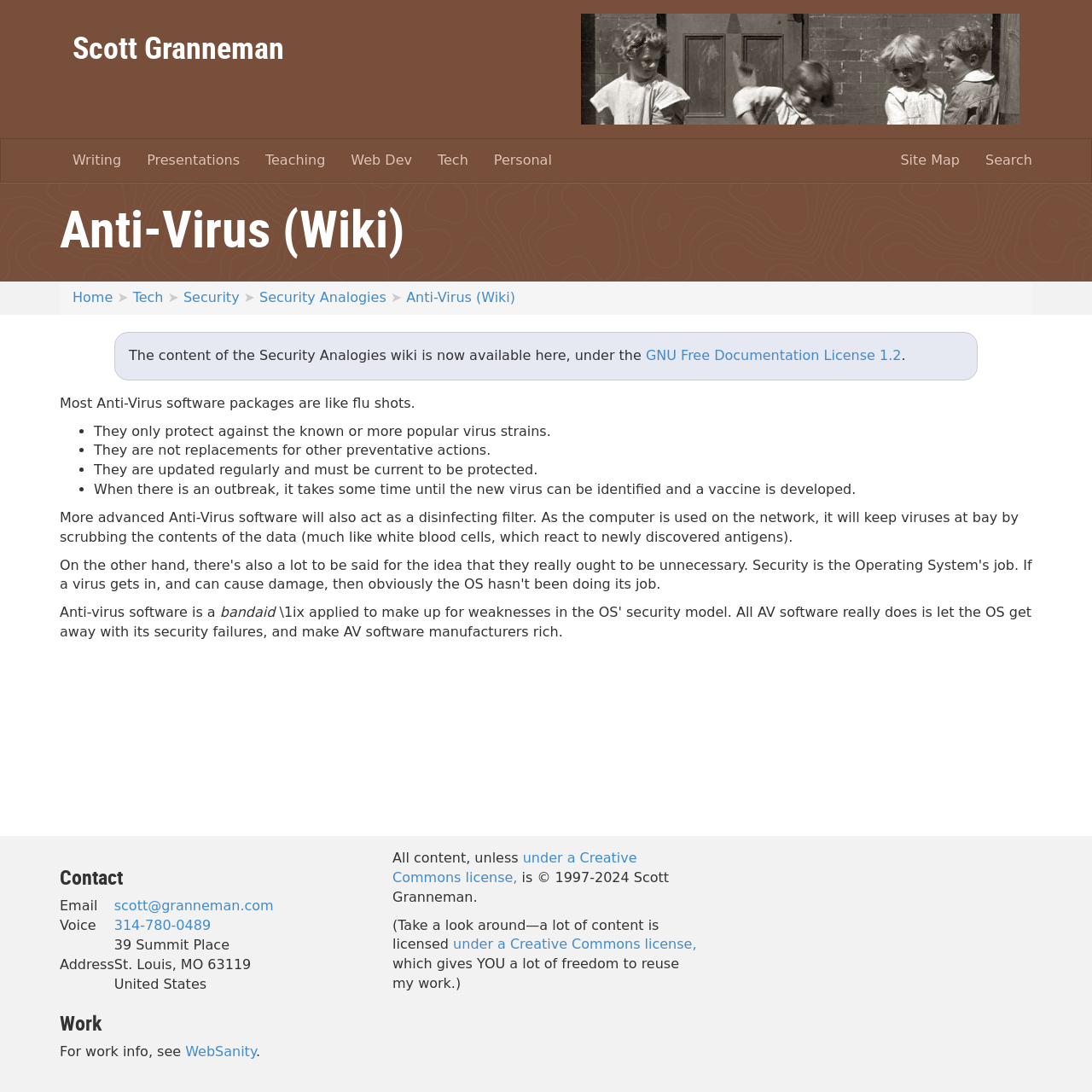Show the bounding box coordinates of the element that should be clicked to complete the task: "contact Scott Granneman via email".

[0.104, 0.821, 0.251, 0.839]